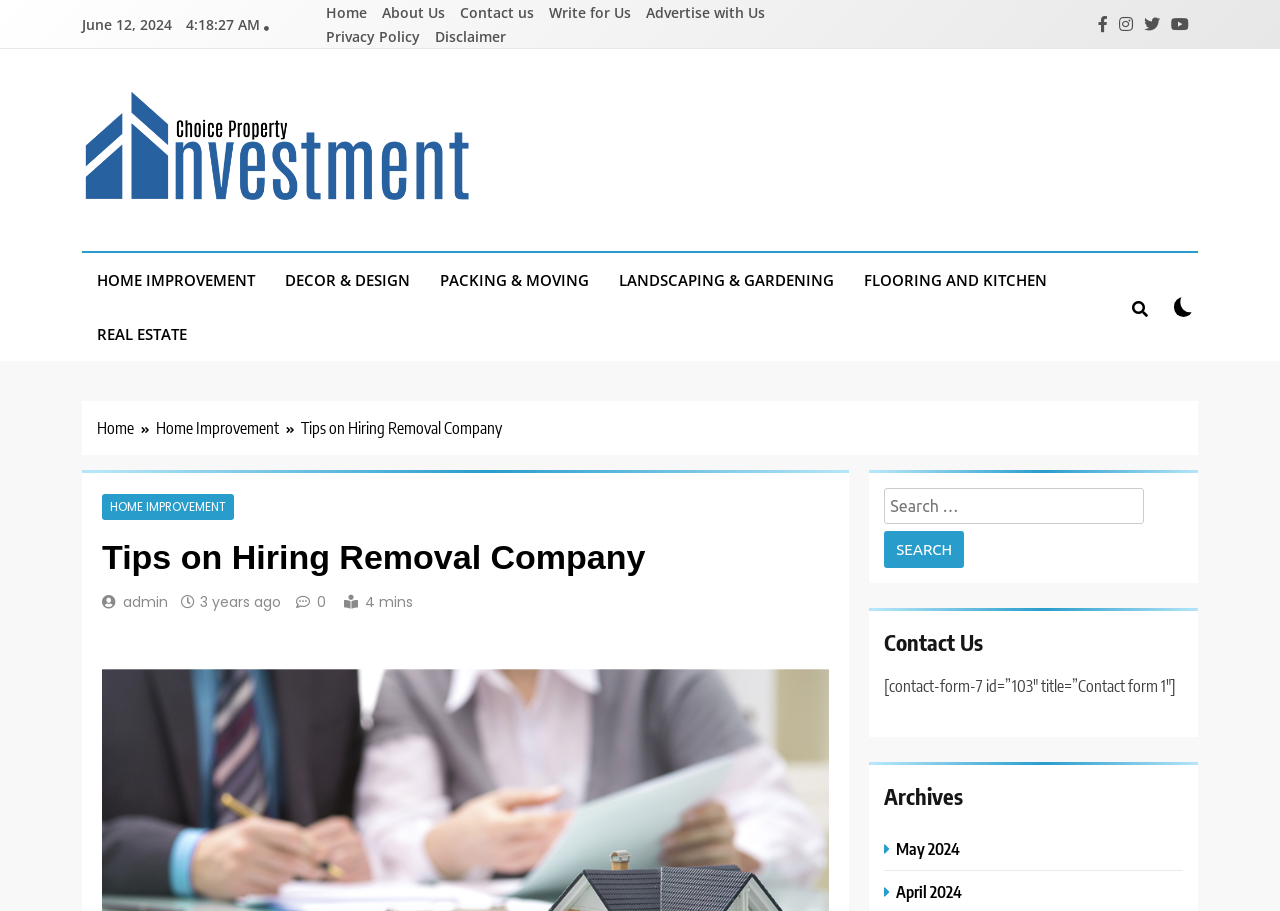What is the topic of the article?
Please provide a comprehensive answer based on the contents of the image.

I found the topic of the article by looking at the heading element, which says 'Tips on Hiring Removal Company'. This is the main topic of the article.